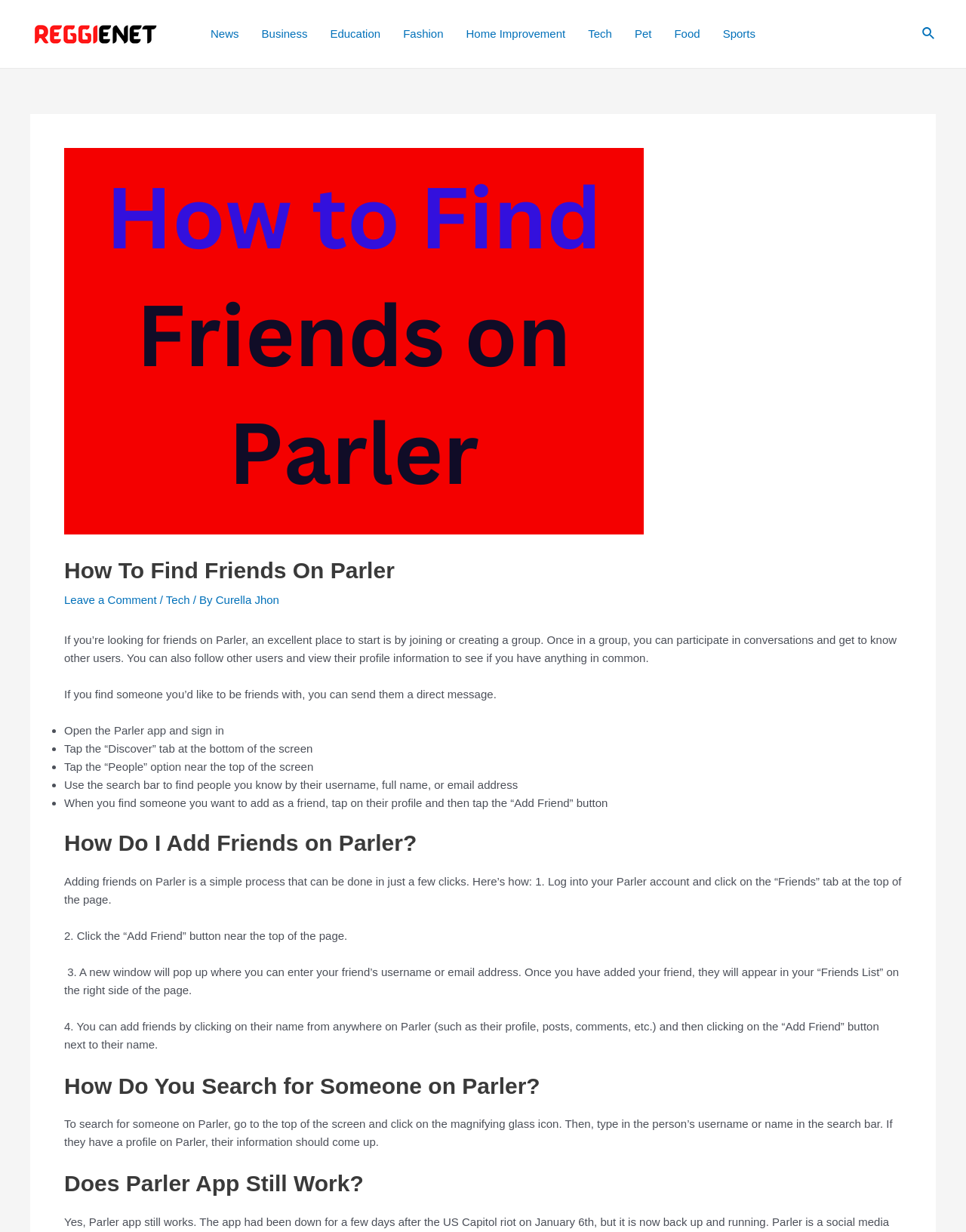Use a single word or phrase to respond to the question:
What can you do to someone's profile on Parler?

Add Friend